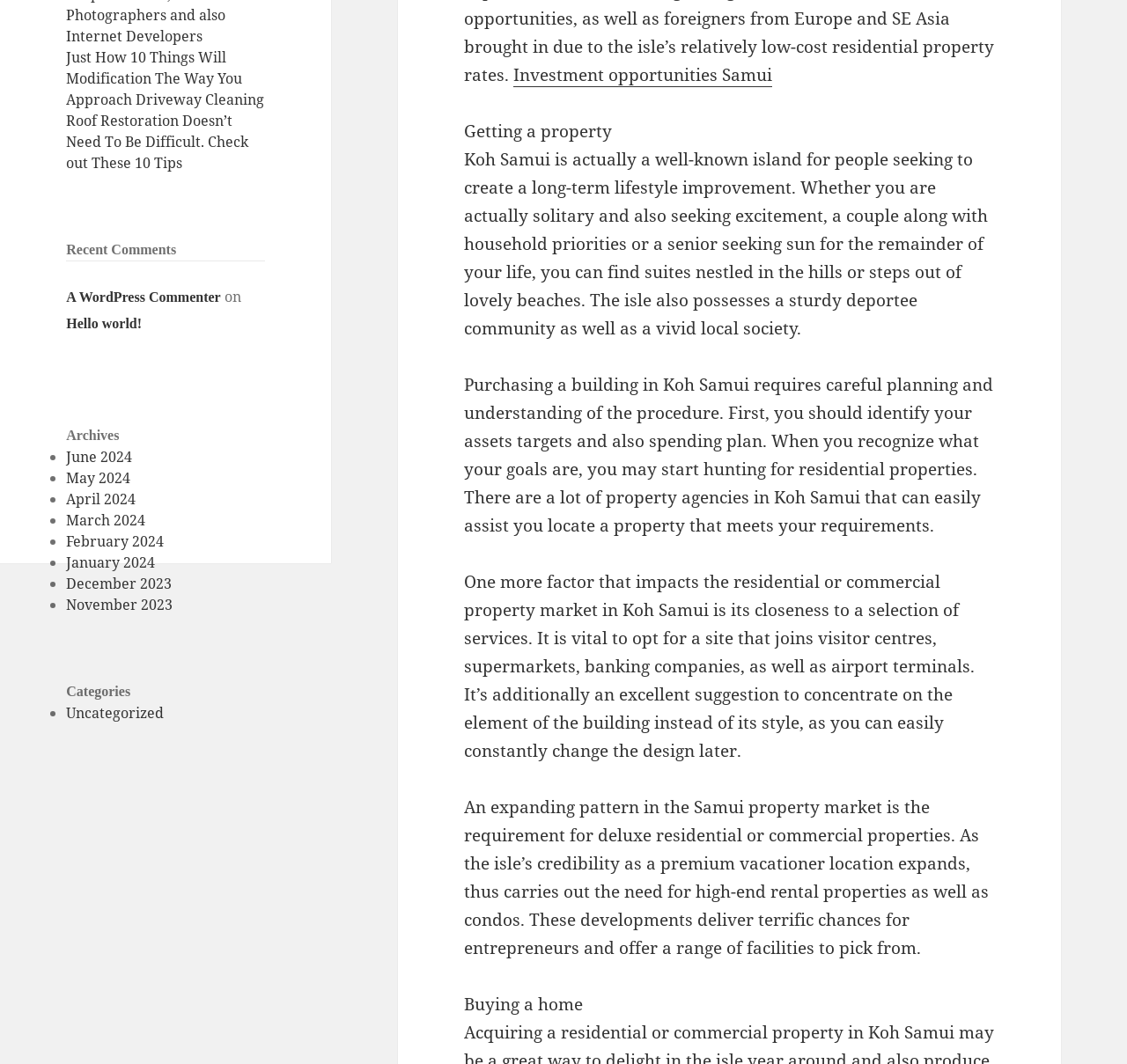Using floating point numbers between 0 and 1, provide the bounding box coordinates in the format (top-left x, top-left y, bottom-right x, bottom-right y). Locate the UI element described here: Uncategorized

[0.059, 0.661, 0.146, 0.679]